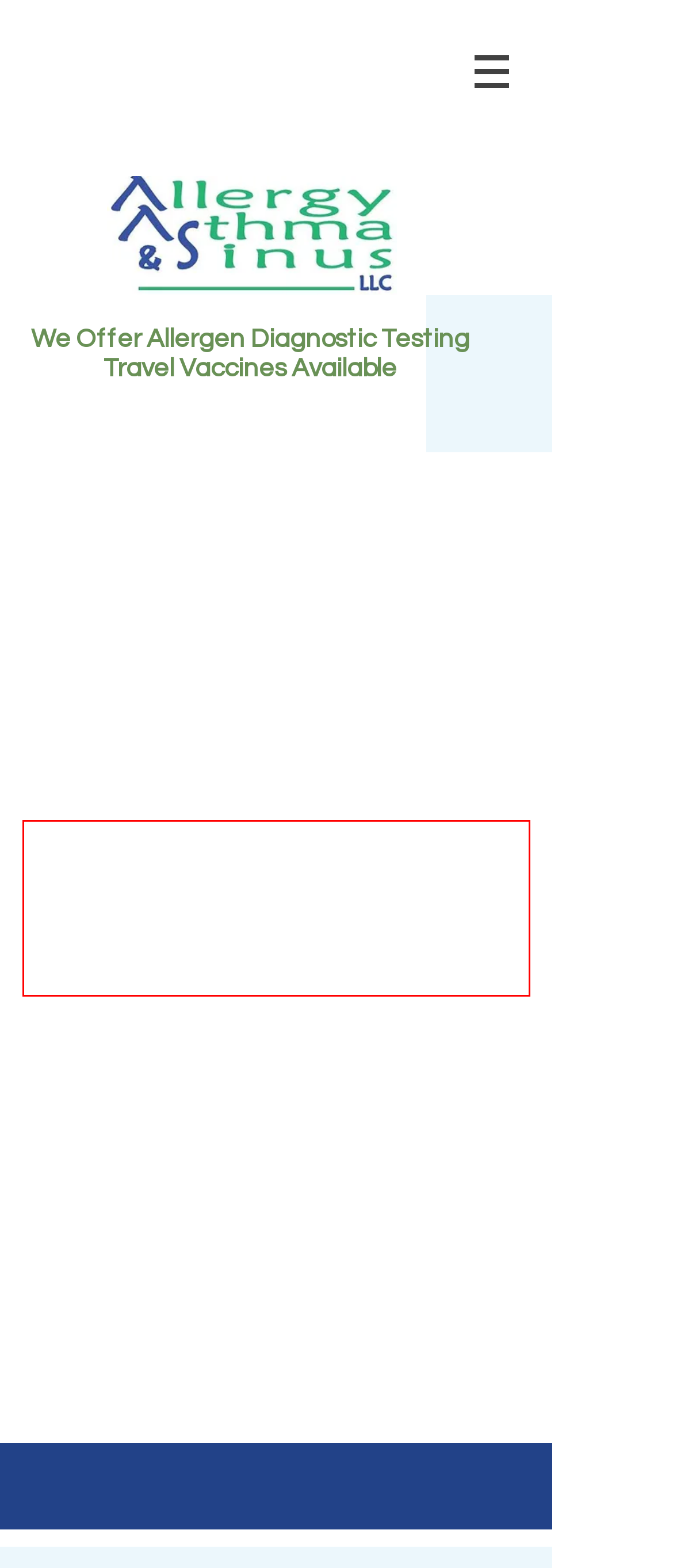Given the screenshot of the webpage, identify the red bounding box, and recognize the text content inside that red bounding box.

We ask that you take an antihistamine prior to receiving your injections to aid in eliminating any chance of a reaction to the injections.